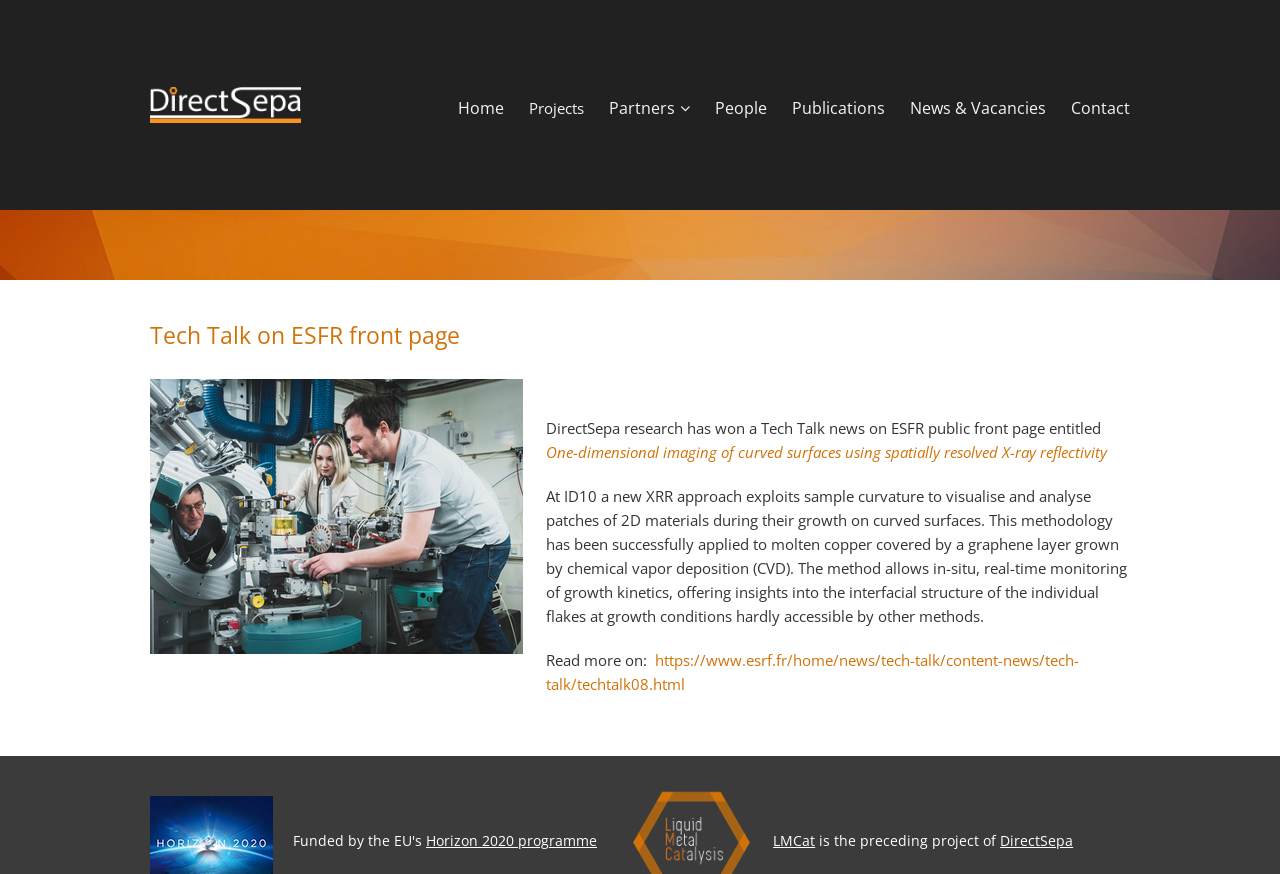Locate the bounding box of the UI element described in the following text: "DirectSepa".

[0.781, 0.952, 0.838, 0.973]